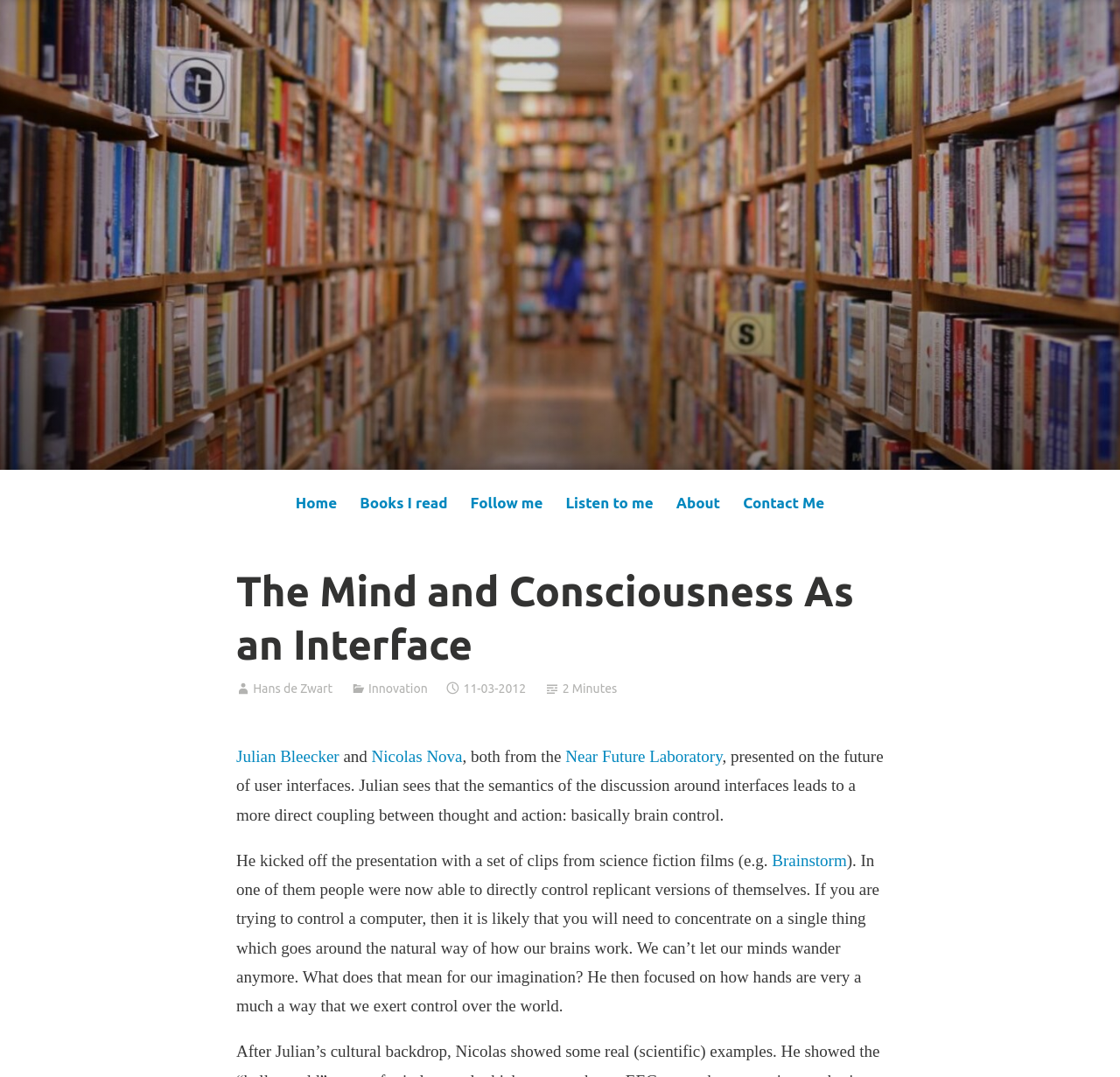Identify the bounding box coordinates for the element you need to click to achieve the following task: "read about Innovation". Provide the bounding box coordinates as four float numbers between 0 and 1, in the form [left, top, right, bottom].

[0.329, 0.633, 0.382, 0.646]